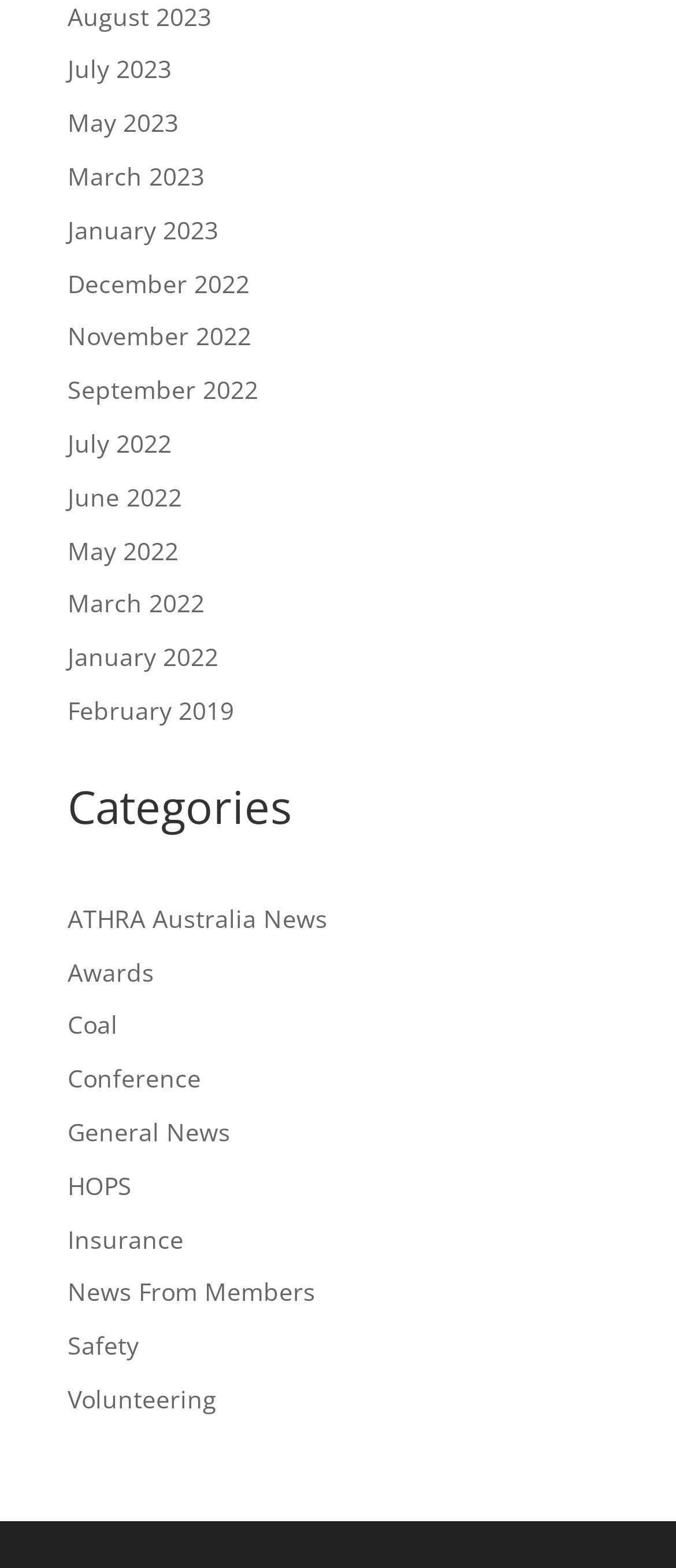Determine the bounding box coordinates of the element that should be clicked to execute the following command: "Check Safety news".

[0.1, 0.847, 0.205, 0.868]